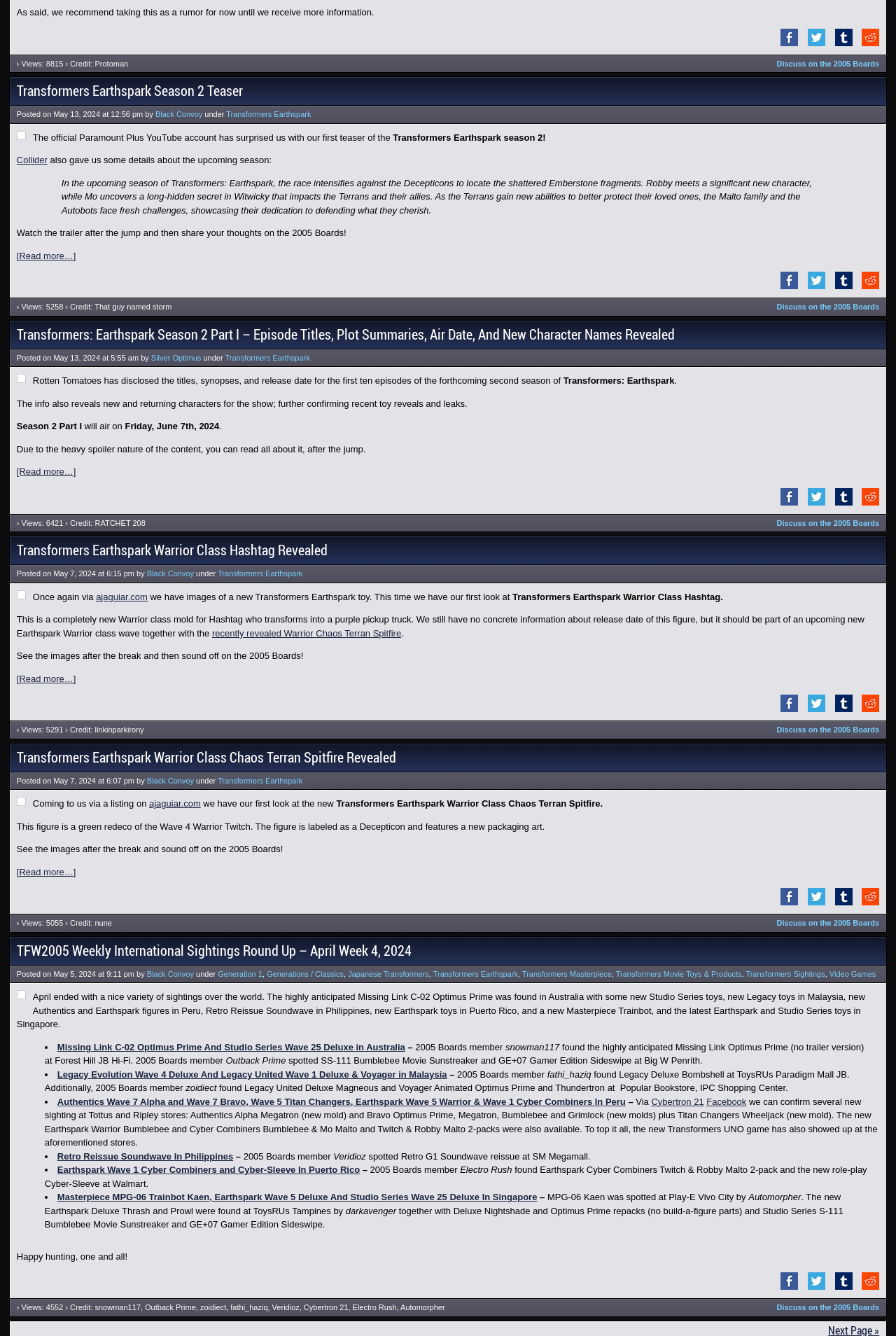Please find the bounding box coordinates of the section that needs to be clicked to achieve this instruction: "Read more about Transformers: Earthspark Season 2 Part I".

[0.019, 0.349, 0.085, 0.357]